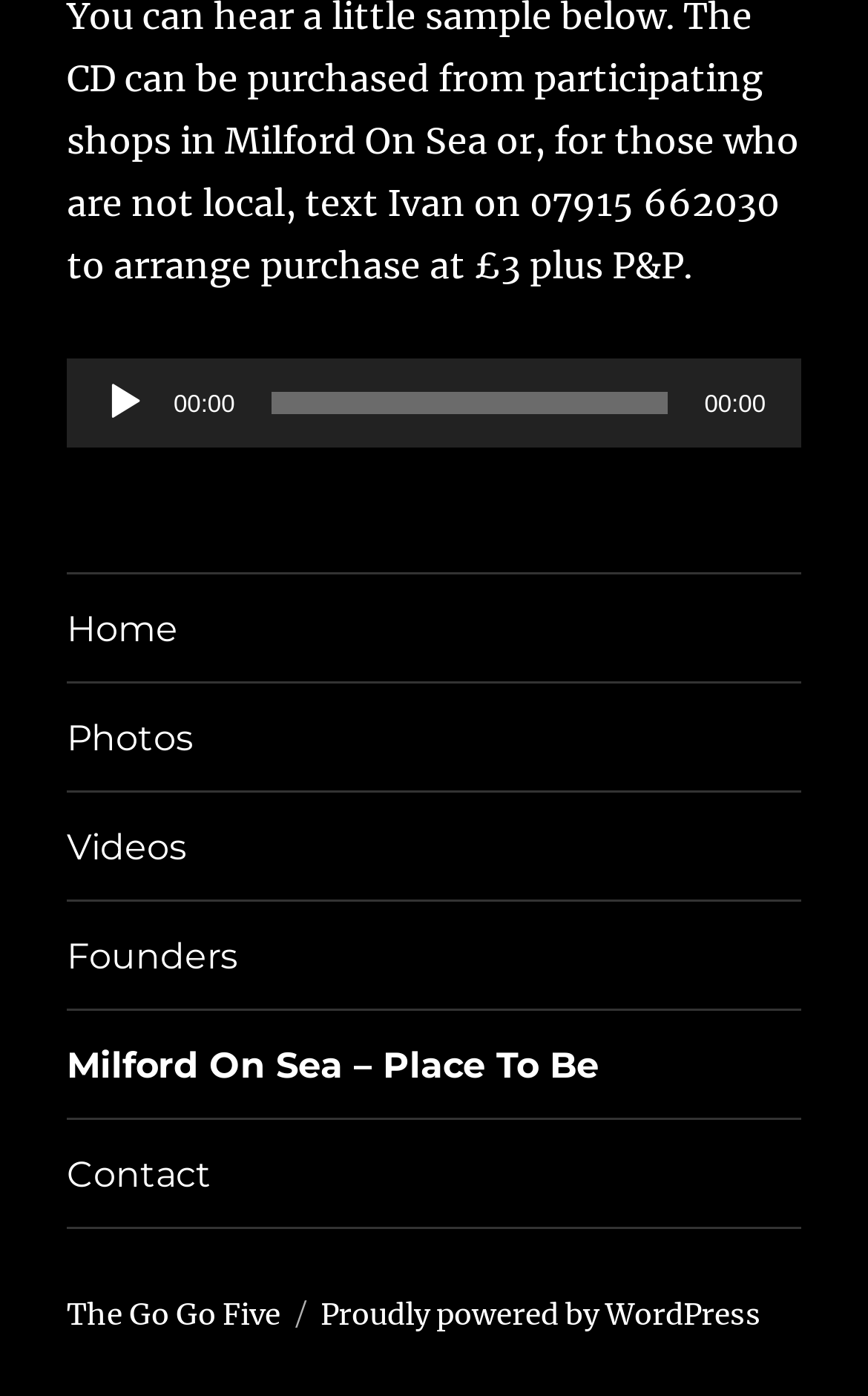How many links are in the footer primary menu?
From the image, respond with a single word or phrase.

6